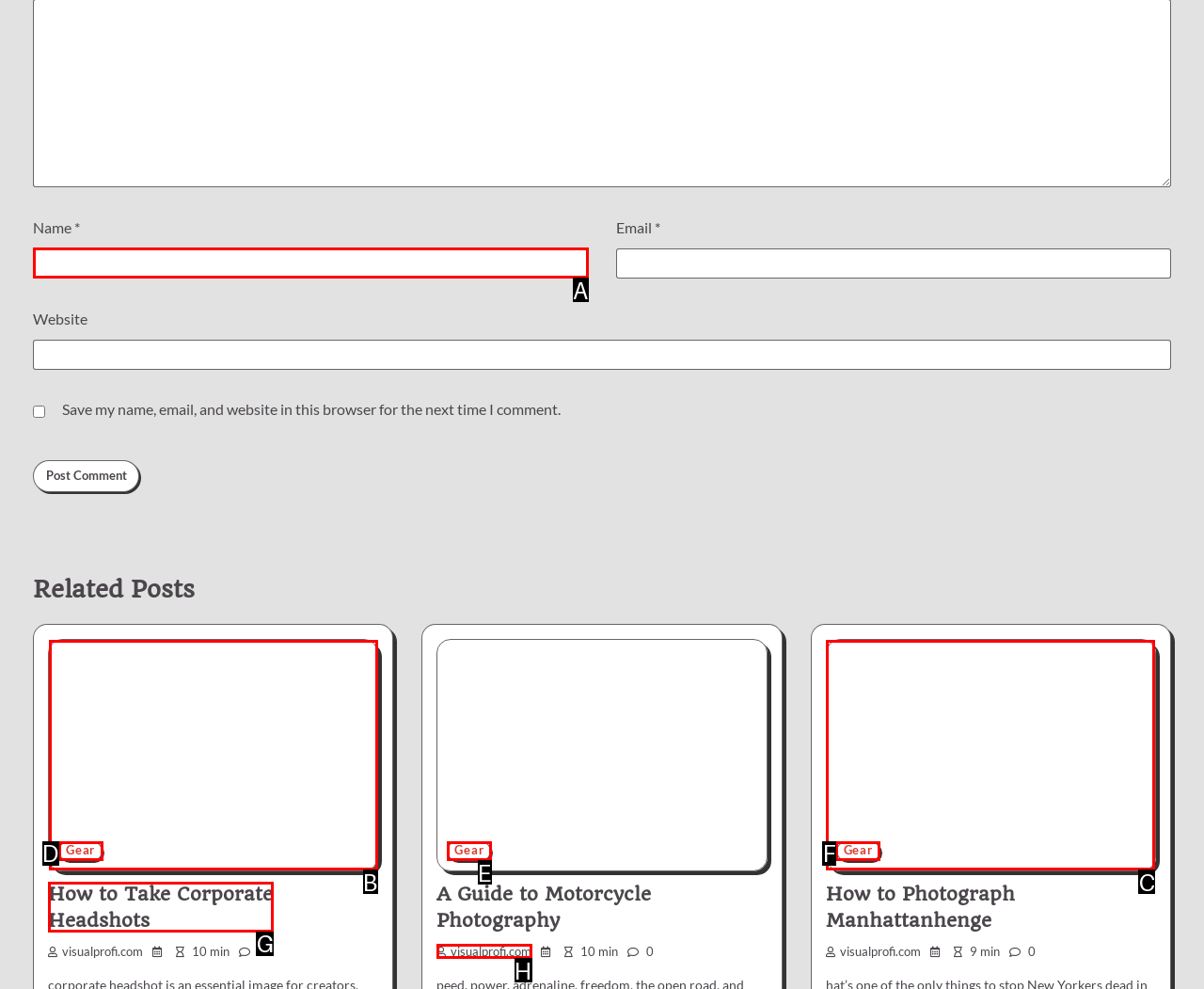To complete the task: Click the How to Take Corporate Headshots link, which option should I click? Answer with the appropriate letter from the provided choices.

G